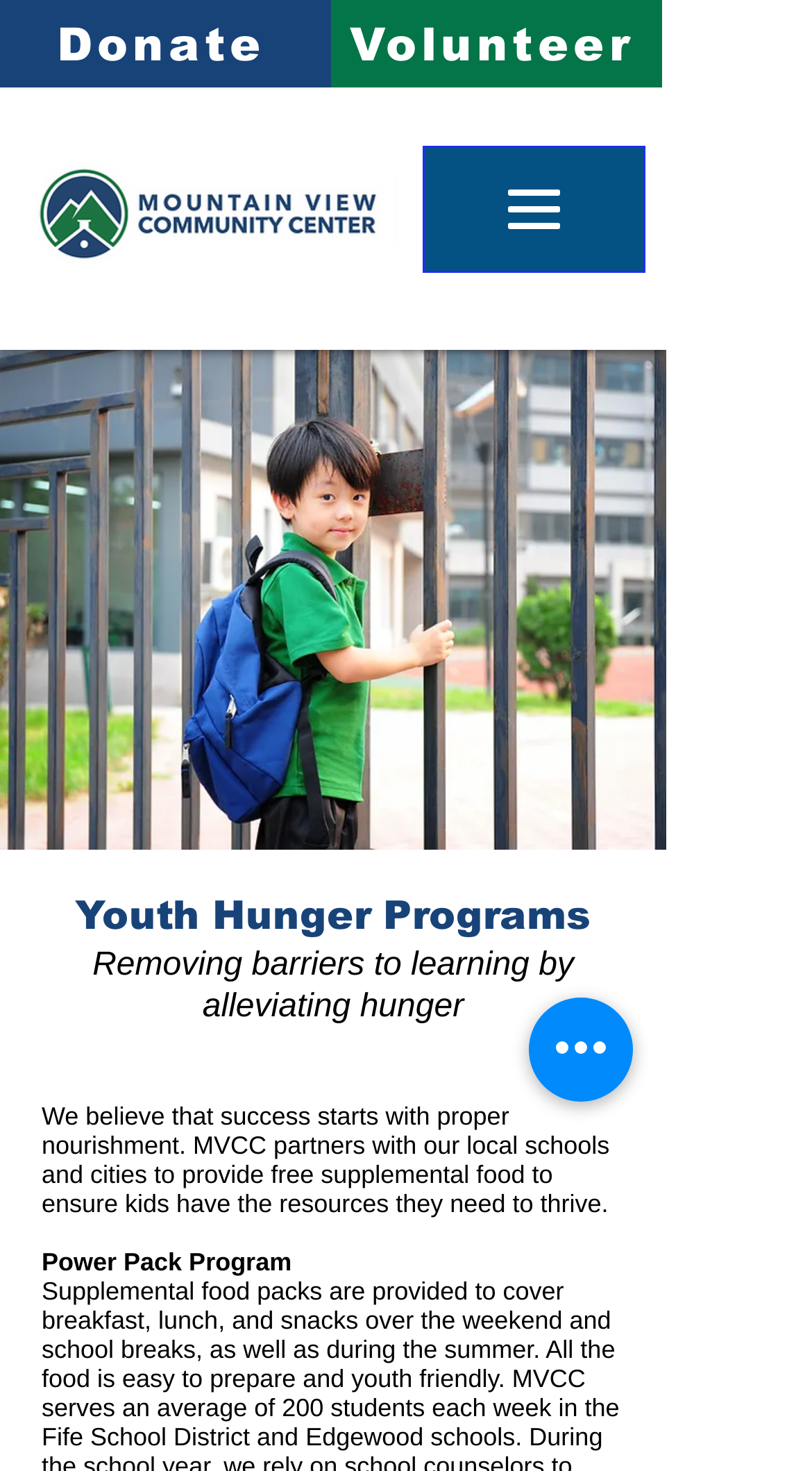Determine the bounding box coordinates for the UI element matching this description: "parent_node: Home title="Available RSS feeds"".

None